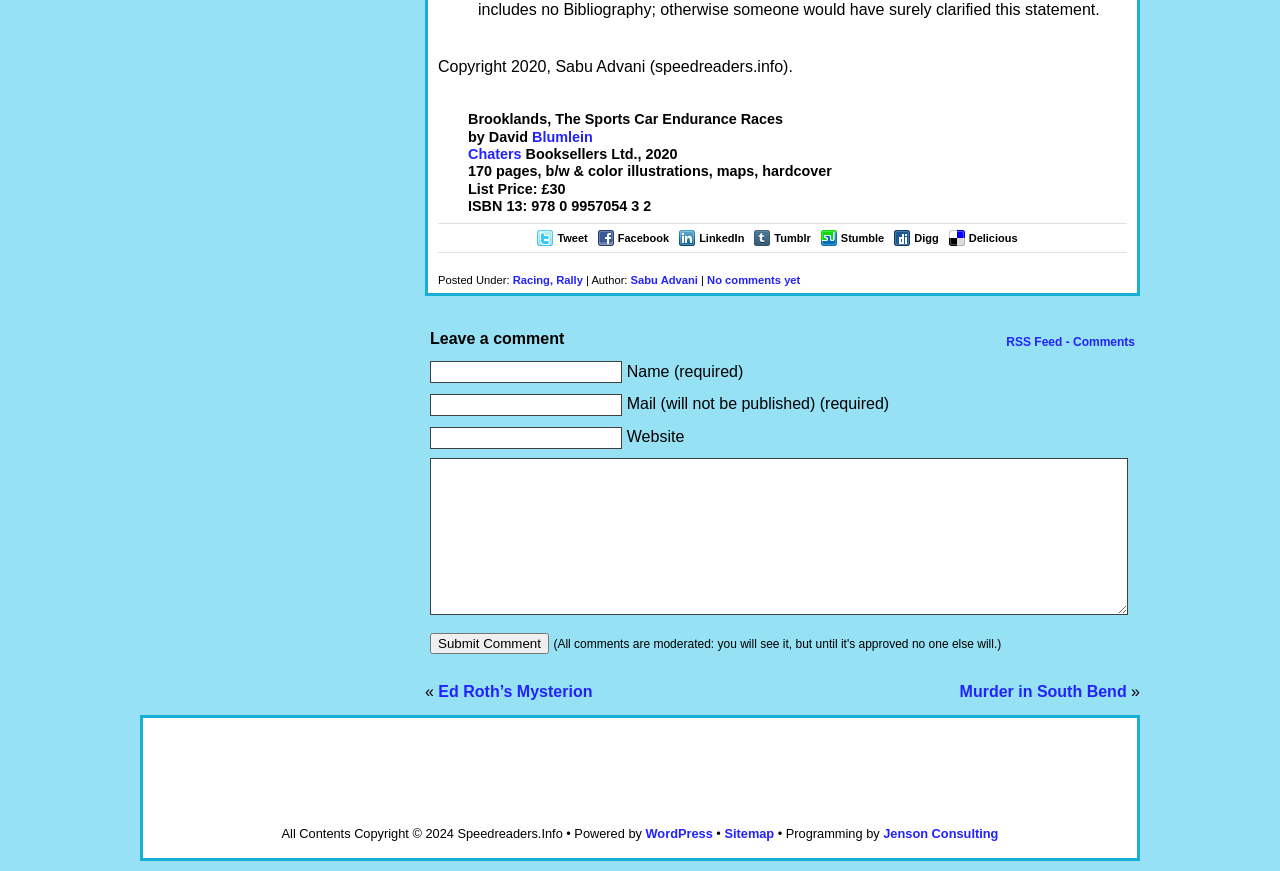Show the bounding box coordinates of the element that should be clicked to complete the task: "Click on the 'Tweet' link".

[0.435, 0.266, 0.459, 0.28]